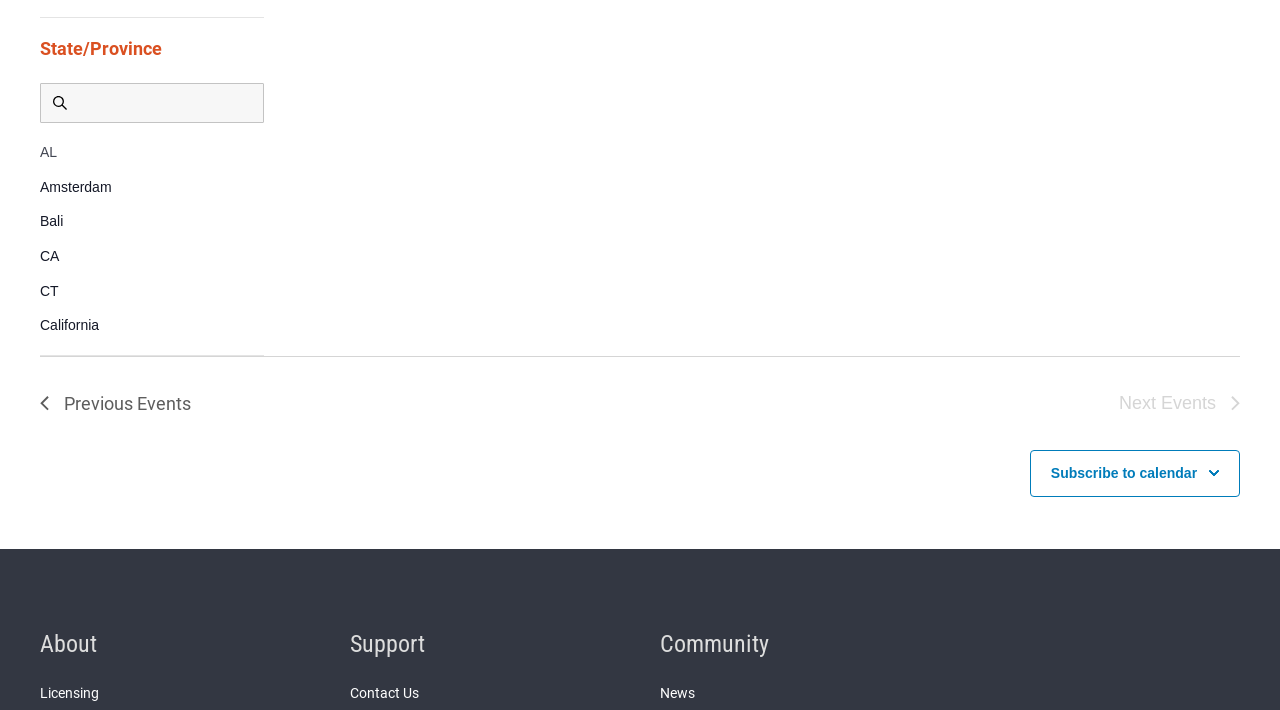Please identify the bounding box coordinates of the element that needs to be clicked to execute the following command: "Go to 'Previous Events'". Provide the bounding box using four float numbers between 0 and 1, formatted as [left, top, right, bottom].

[0.031, 0.542, 0.149, 0.583]